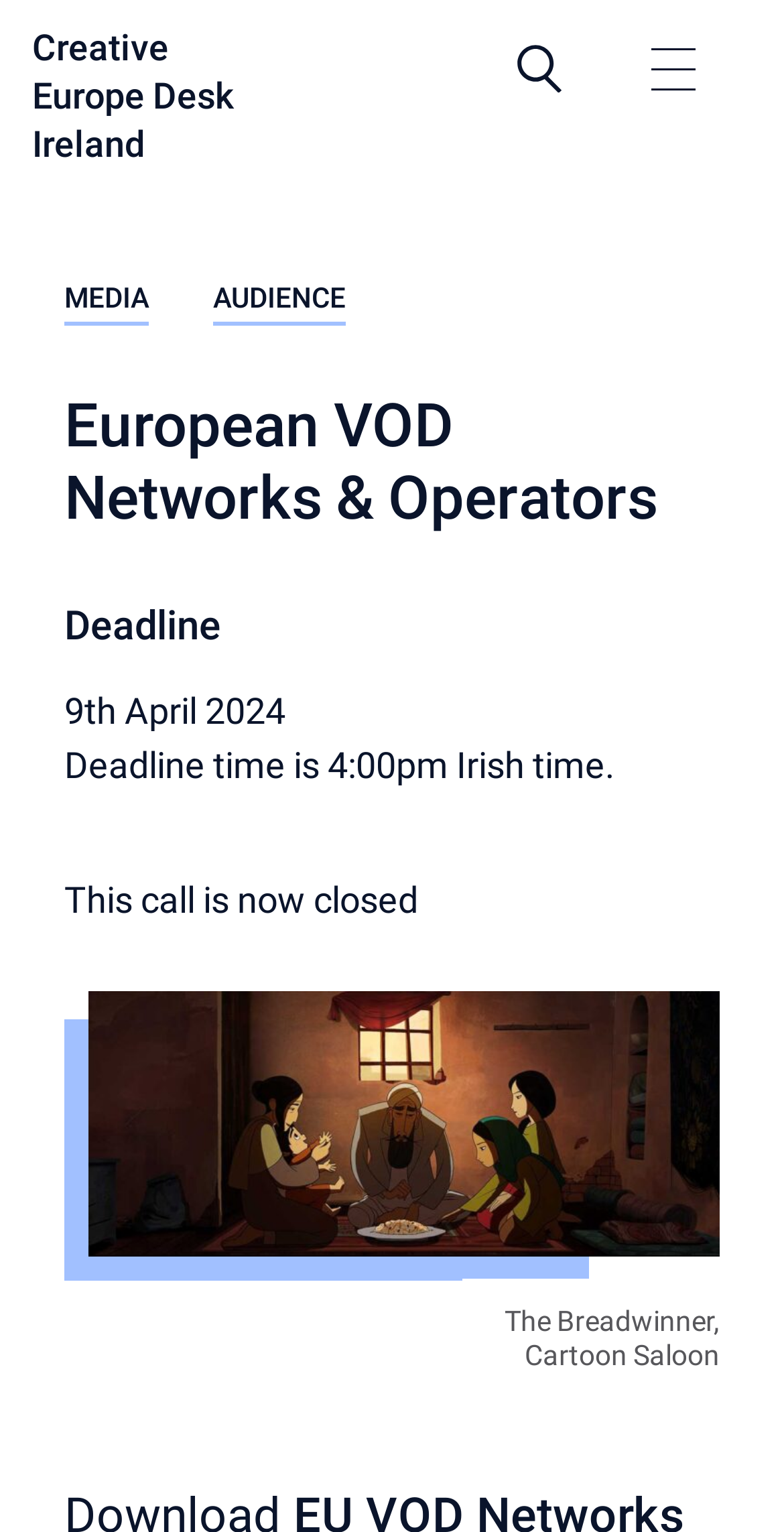Please find the top heading of the webpage and generate its text.

European VOD Networks & Operators